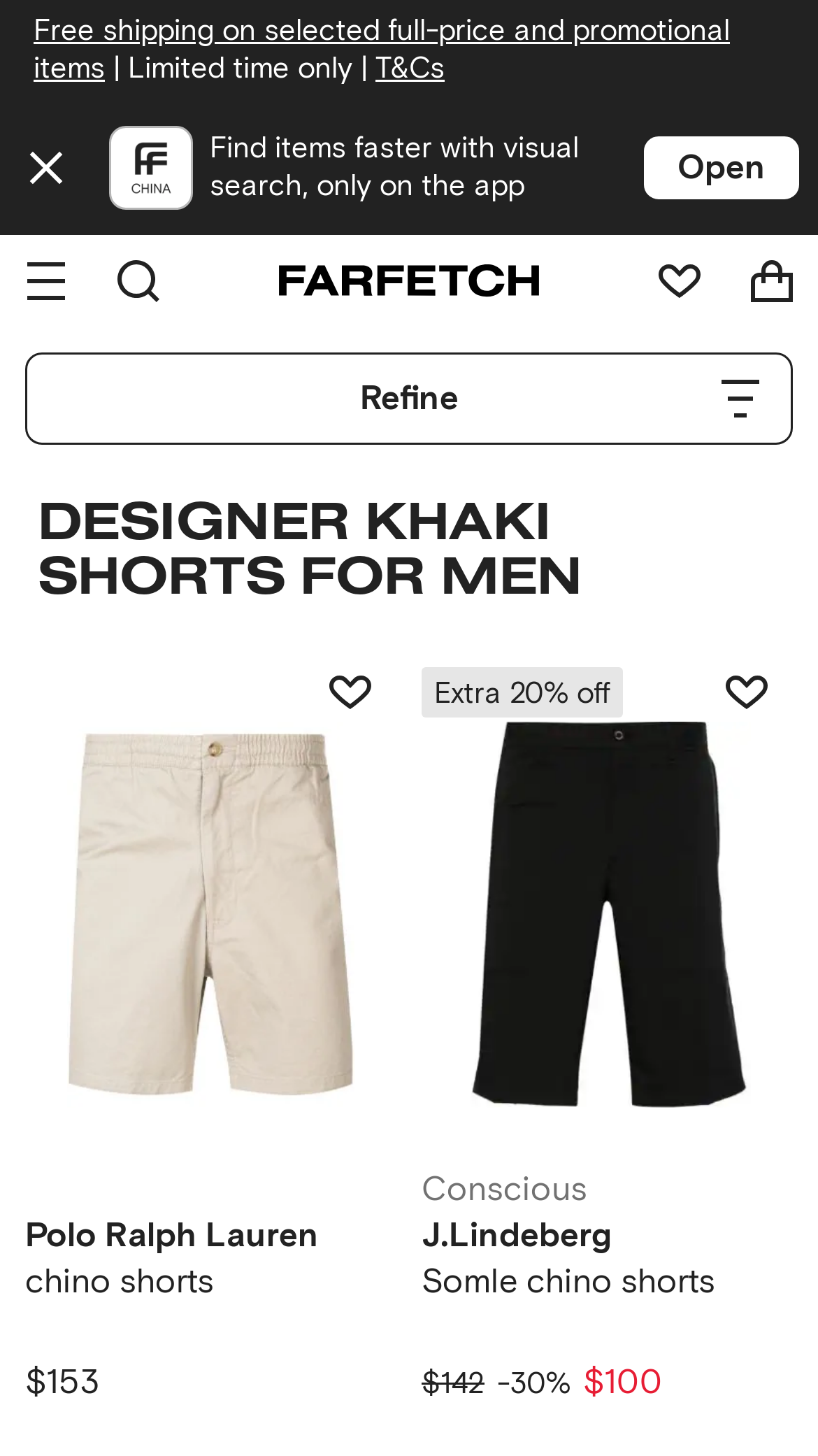What is the purpose of the 'Refine' button?
Based on the visual, give a brief answer using one word or a short phrase.

To refine search results